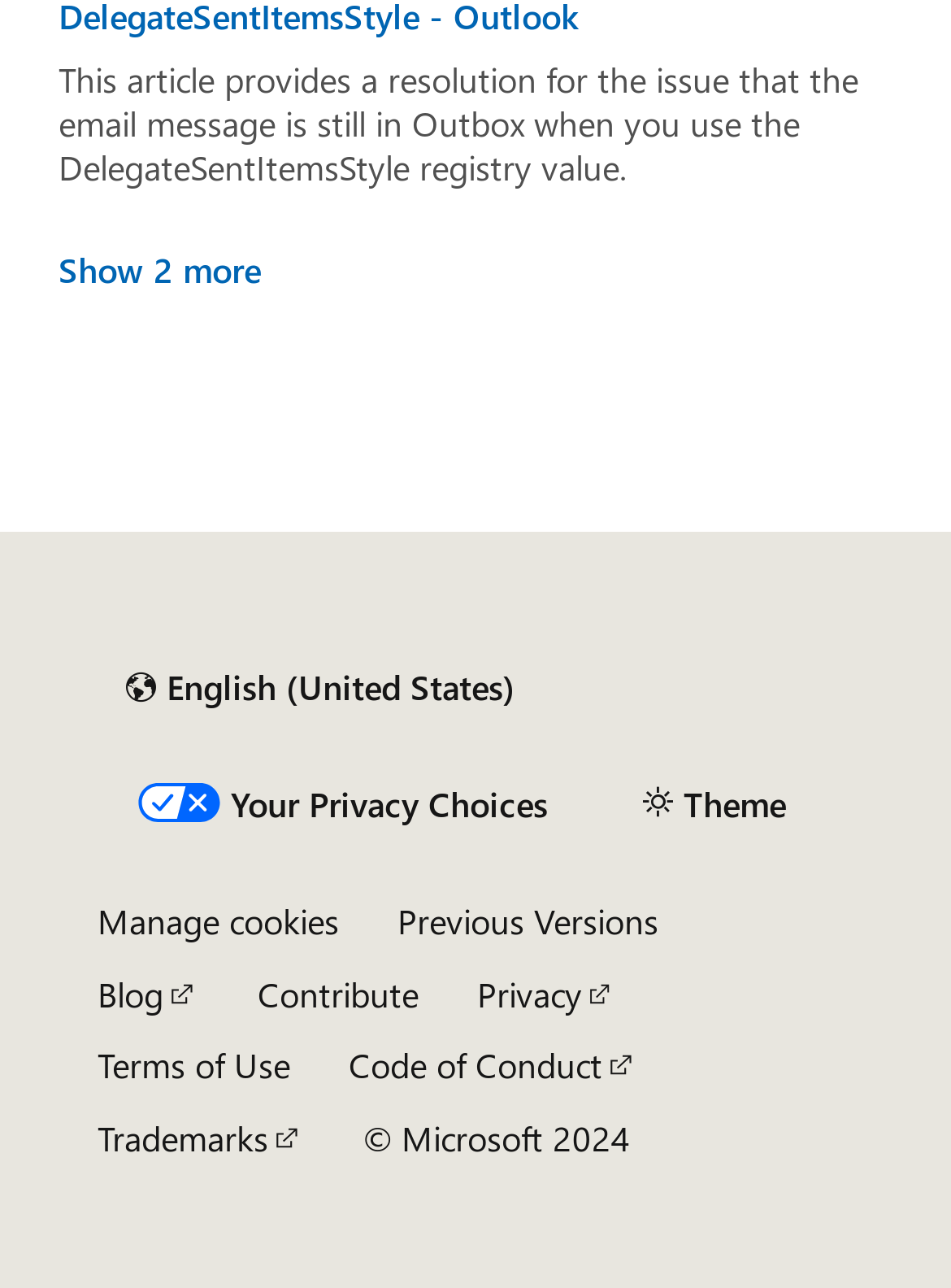Provide your answer in a single word or phrase: 
What is the copyright year of Microsoft?

2024